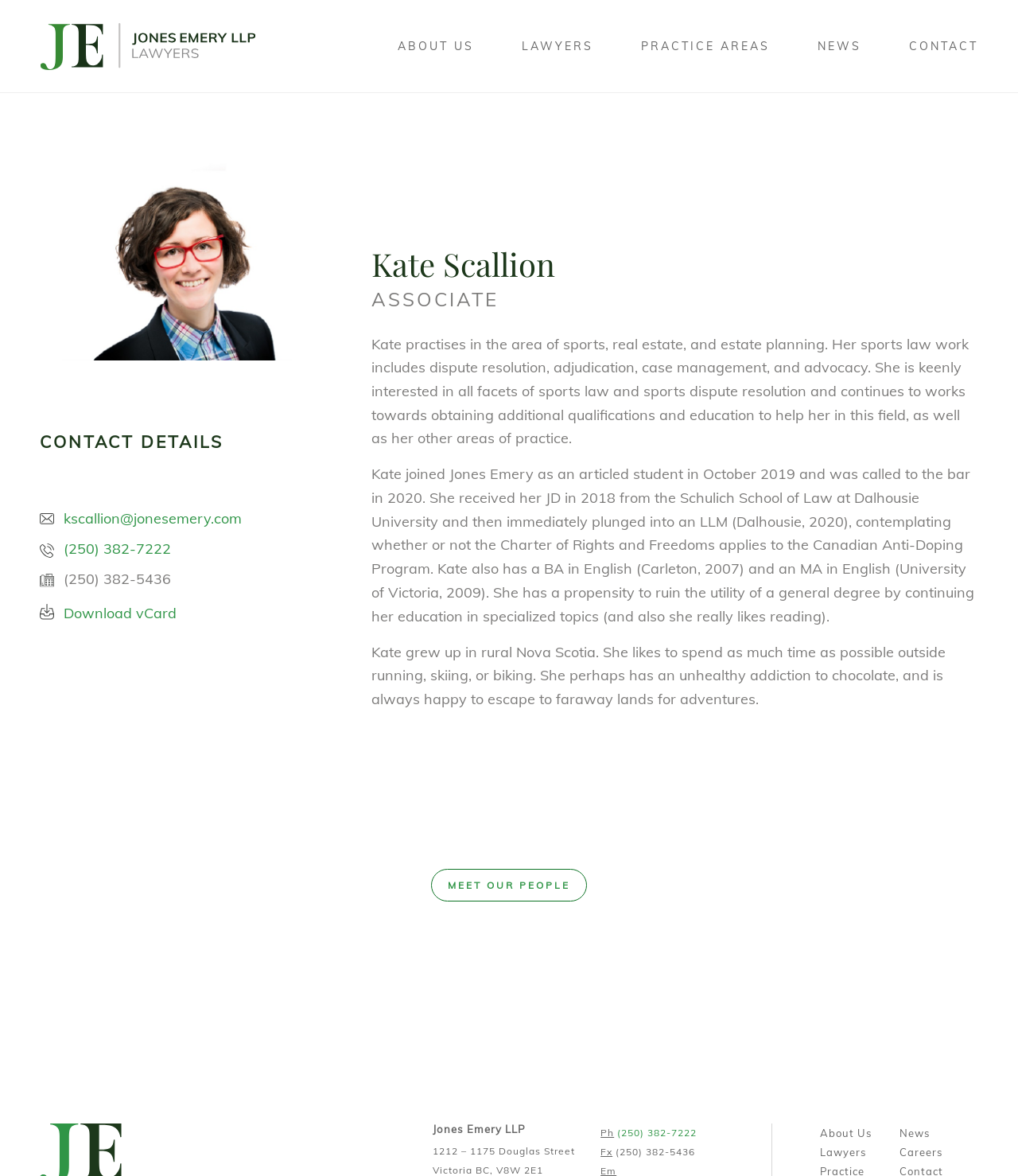Identify and provide the bounding box coordinates of the UI element described: "Lawyers". The coordinates should be formatted as [left, top, right, bottom], with each number being a float between 0 and 1.

[0.489, 0.014, 0.606, 0.065]